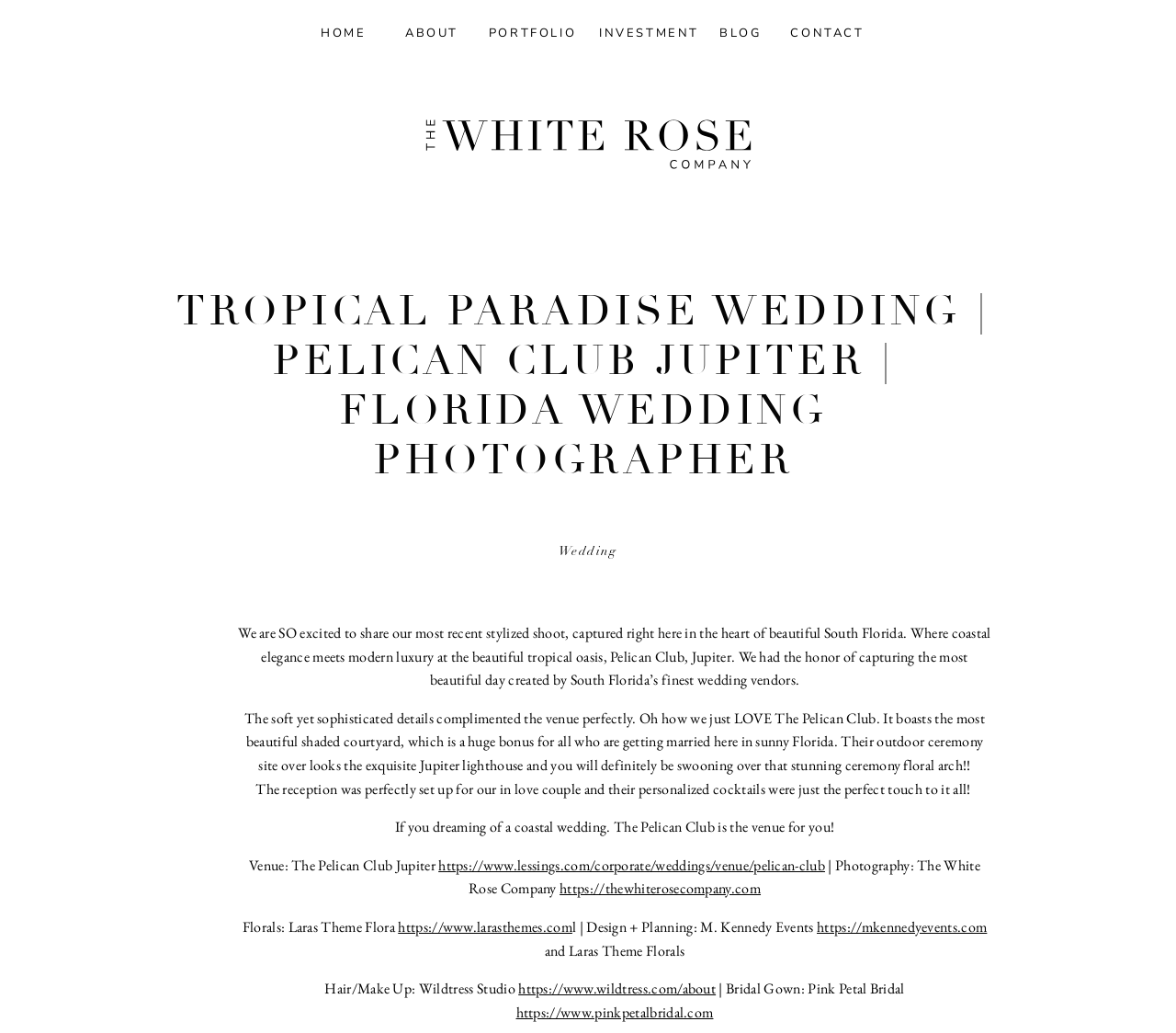Please find the bounding box coordinates of the section that needs to be clicked to achieve this instruction: "Click on CONTACT".

[0.672, 0.024, 0.735, 0.04]